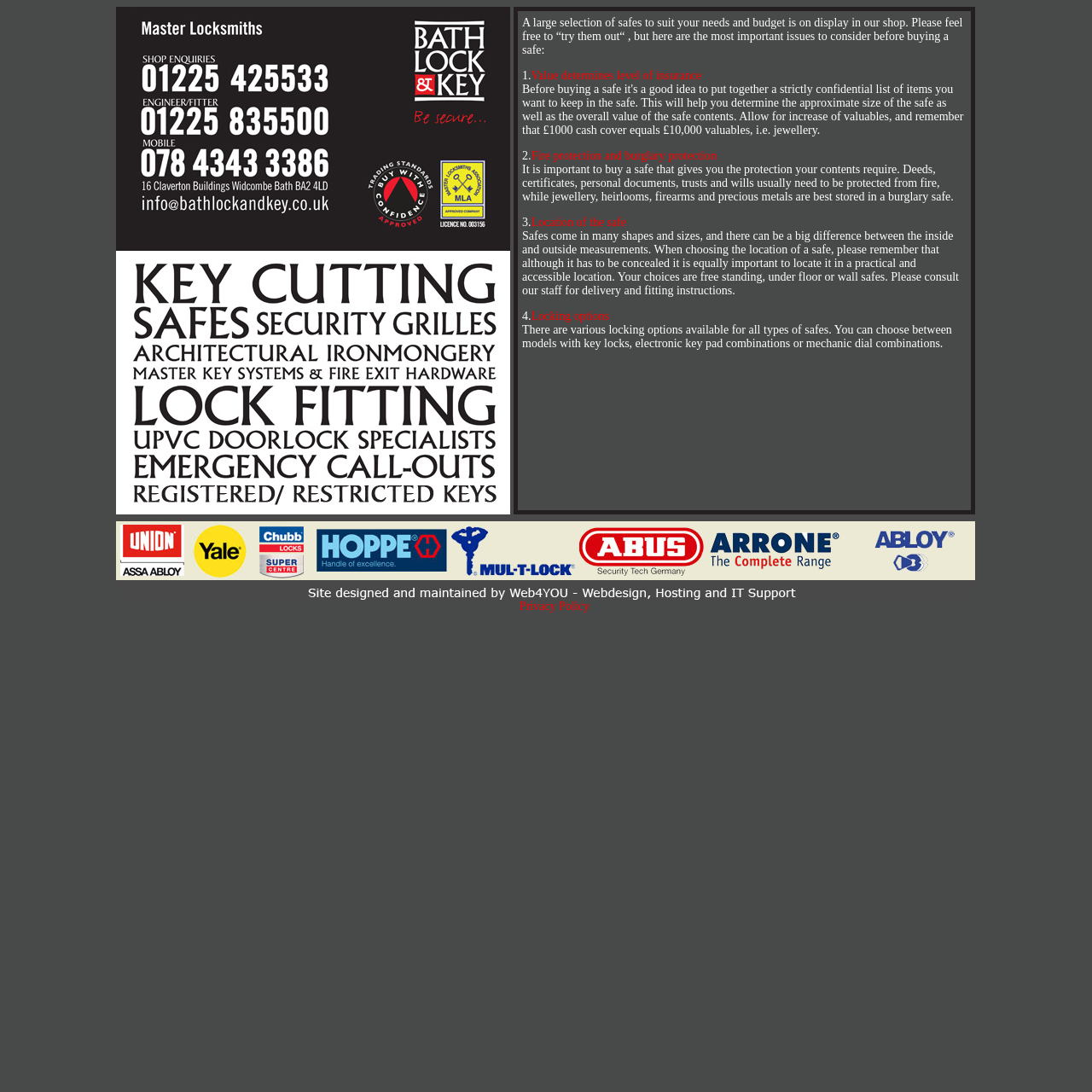What is the purpose of the 'Shop Enquiry' link?
Please answer the question as detailed as possible.

The 'Shop Enquiry' link is likely used to make an enquiry about the shop or its products, as it is a common practice for websites to have an enquiry link for customers to ask questions or request more information.